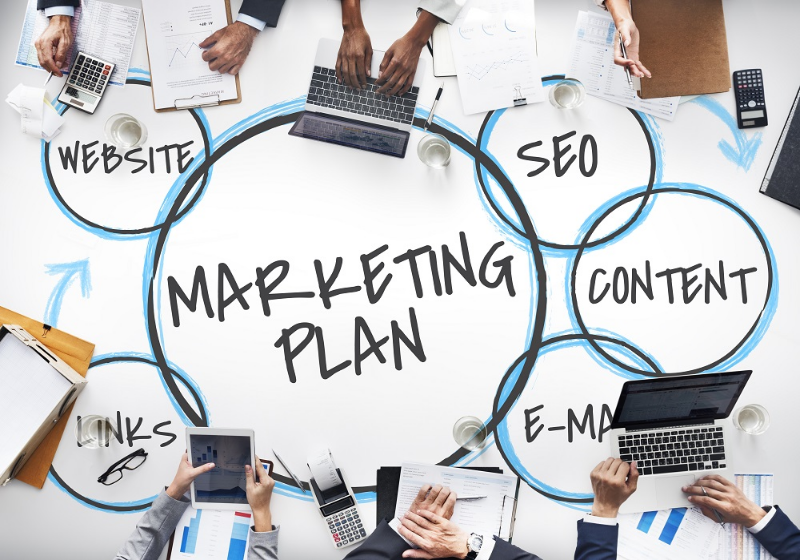Provide a short answer using a single word or phrase for the following question: 
What is the approach to marketing strategies suggested in the image?

data-driven and research-based